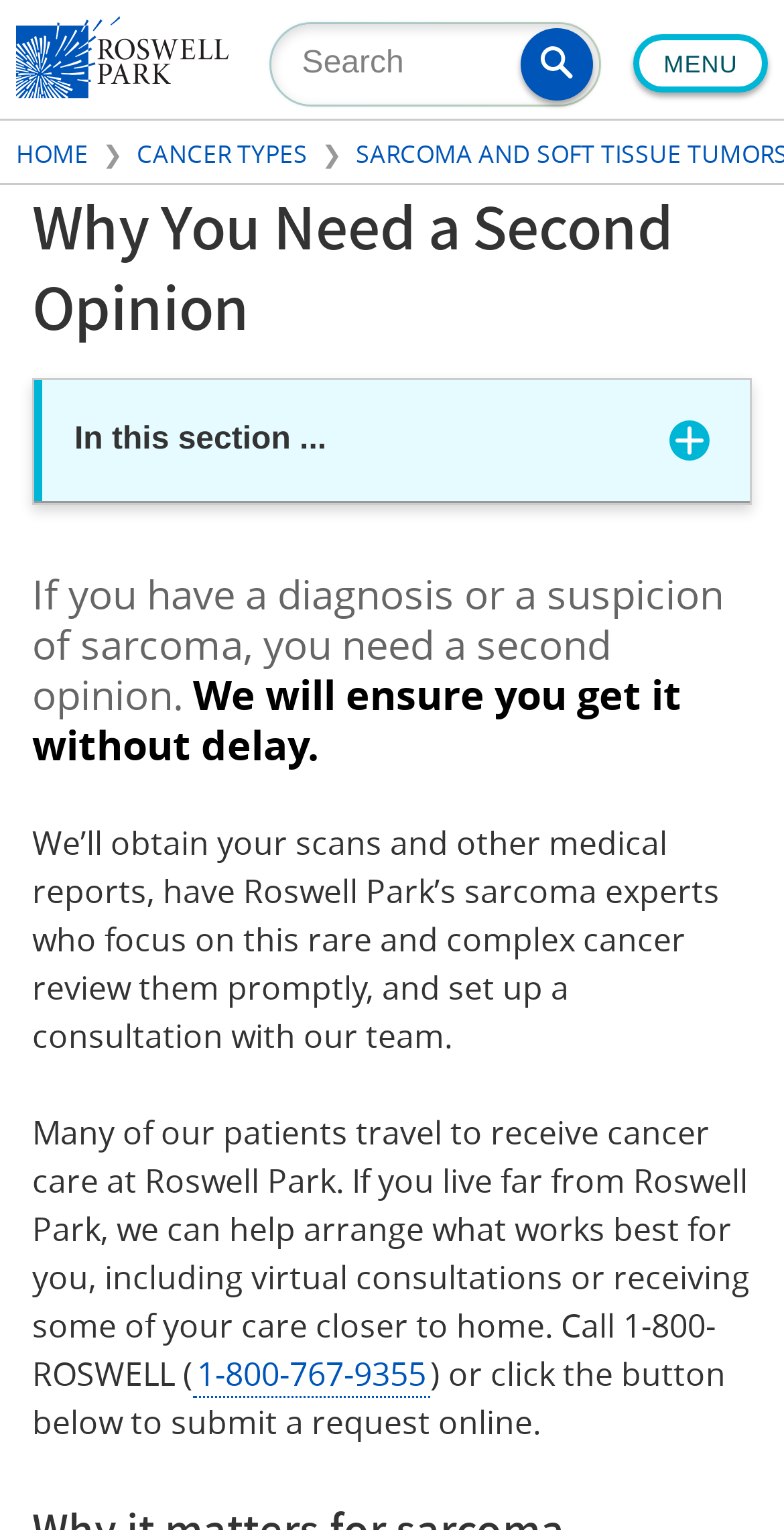What is the main title displayed on this webpage?

Why You Need a Second Opinion